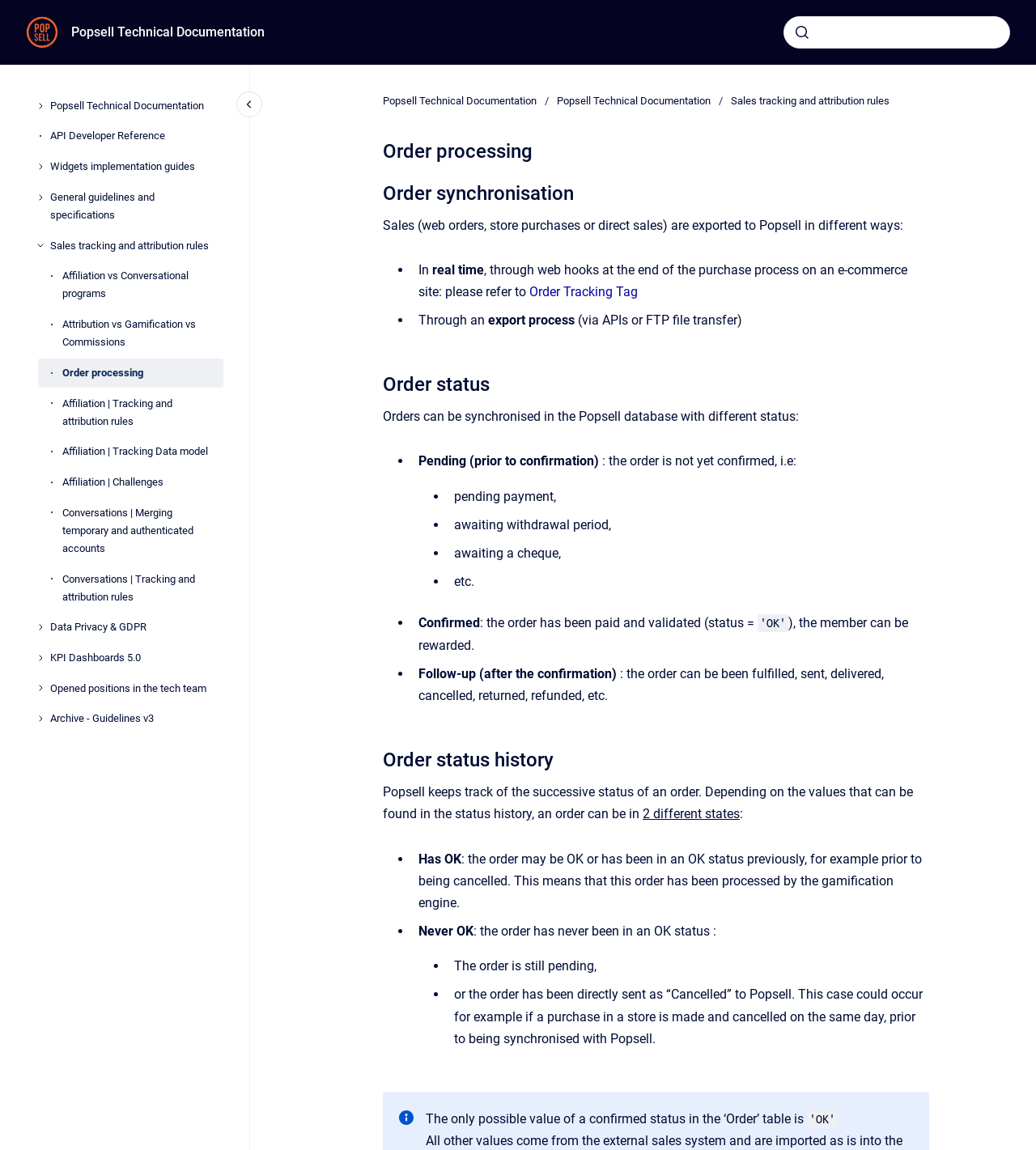Using the information in the image, could you please answer the following question in detail:
What is the main topic of this webpage?

Based on the webpage content, I can see that the main topic is about order processing, specifically how sales are exported to Popsell in different ways and the different status of orders.